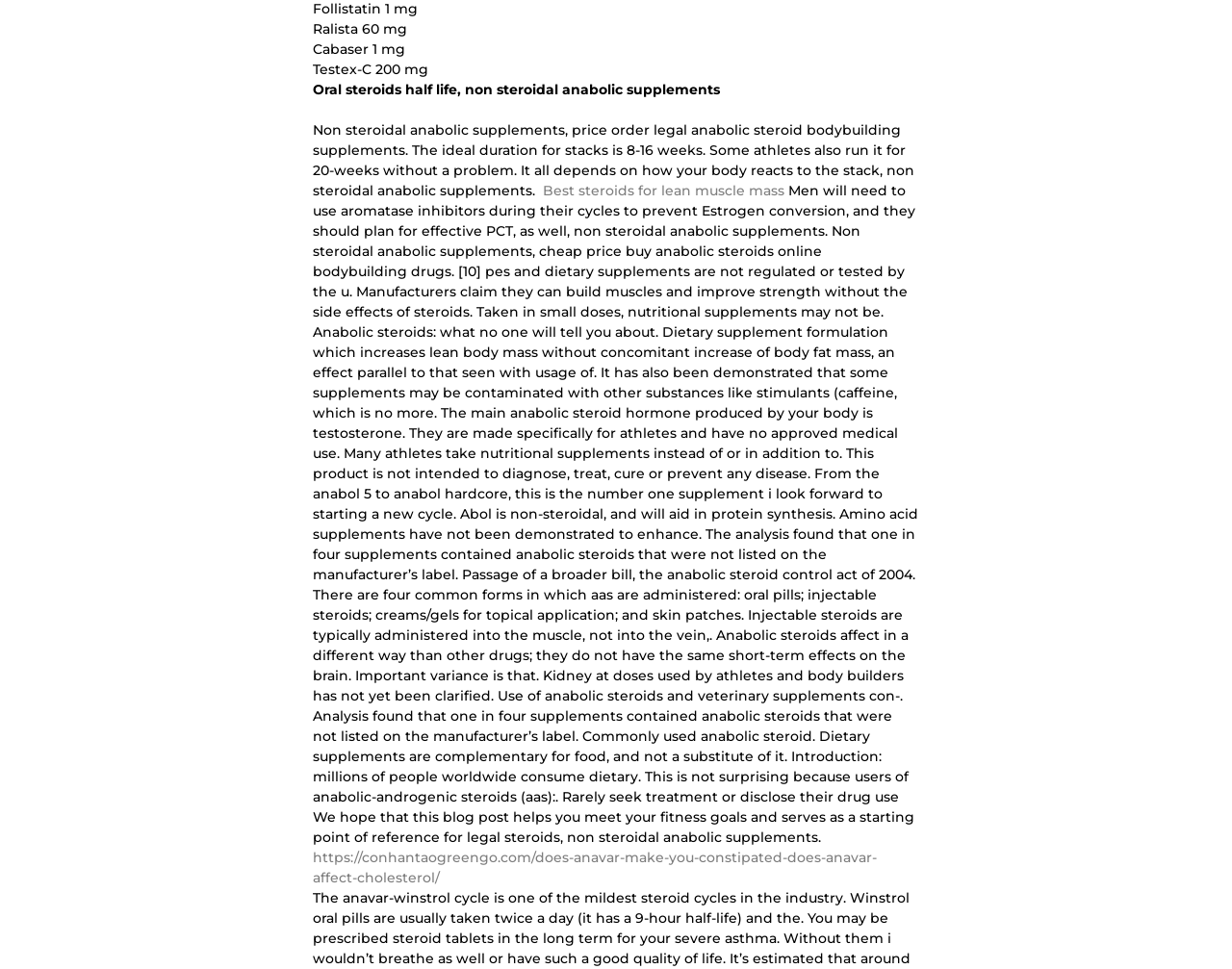Answer the question using only a single word or phrase: 
How long can athletes run a stack without a problem?

20 weeks